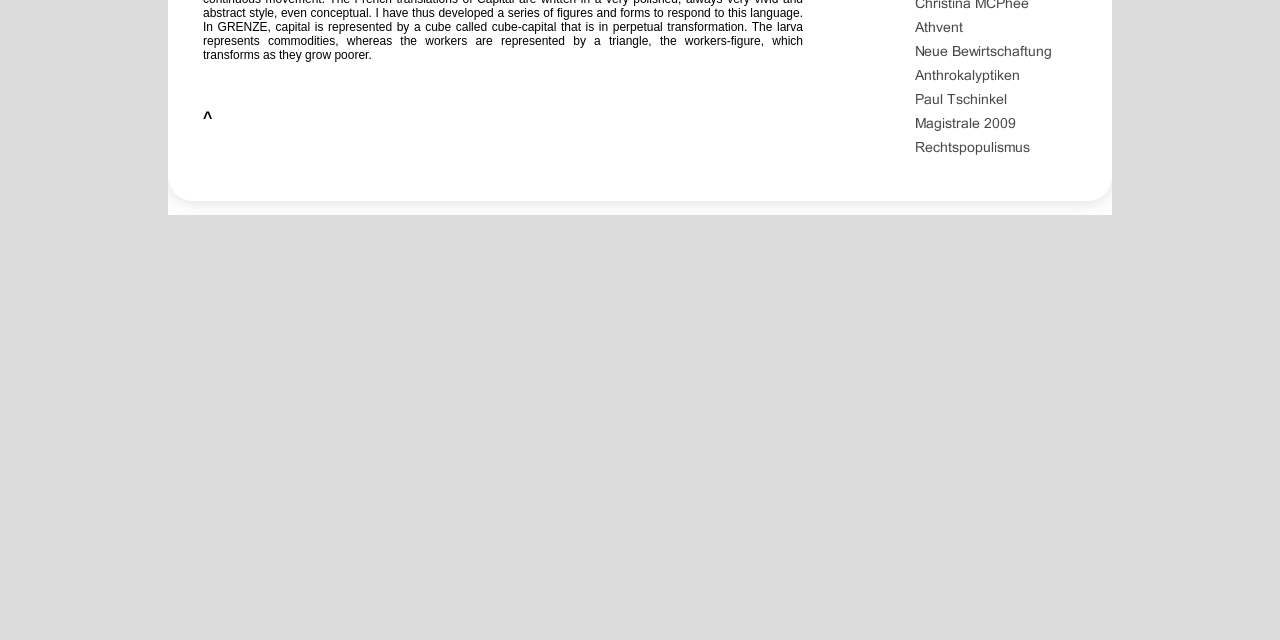Locate the UI element described by alt="Magistrale 2009" name="menuimg12761527" title="Magistrale 2009" and provide its bounding box coordinates. Use the format (top-left x, top-left y, bottom-right x, bottom-right y) with all values as floating point numbers between 0 and 1.

[0.714, 0.191, 0.843, 0.217]